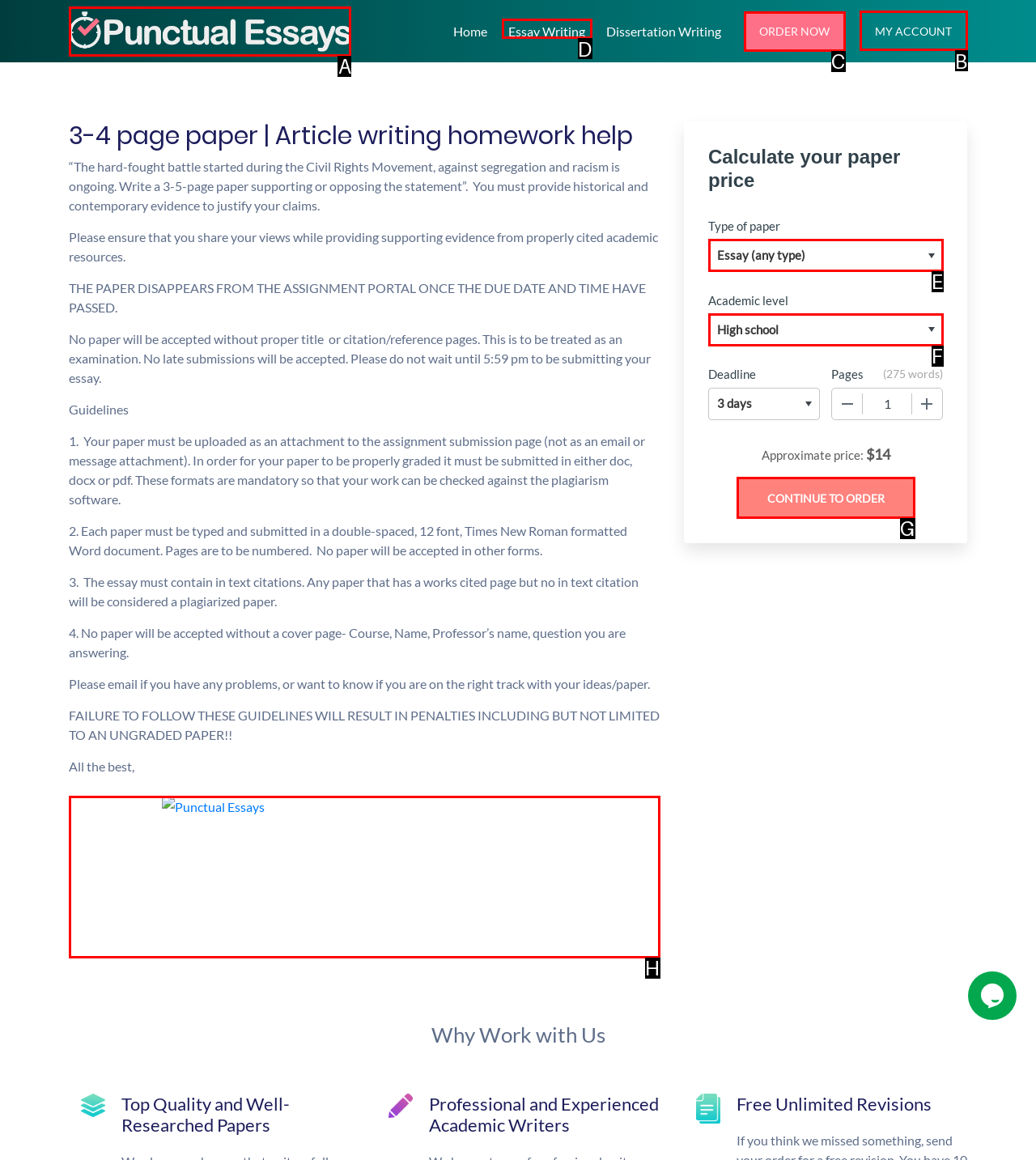Look at the highlighted elements in the screenshot and tell me which letter corresponds to the task: Click the ORDER NOW button.

C